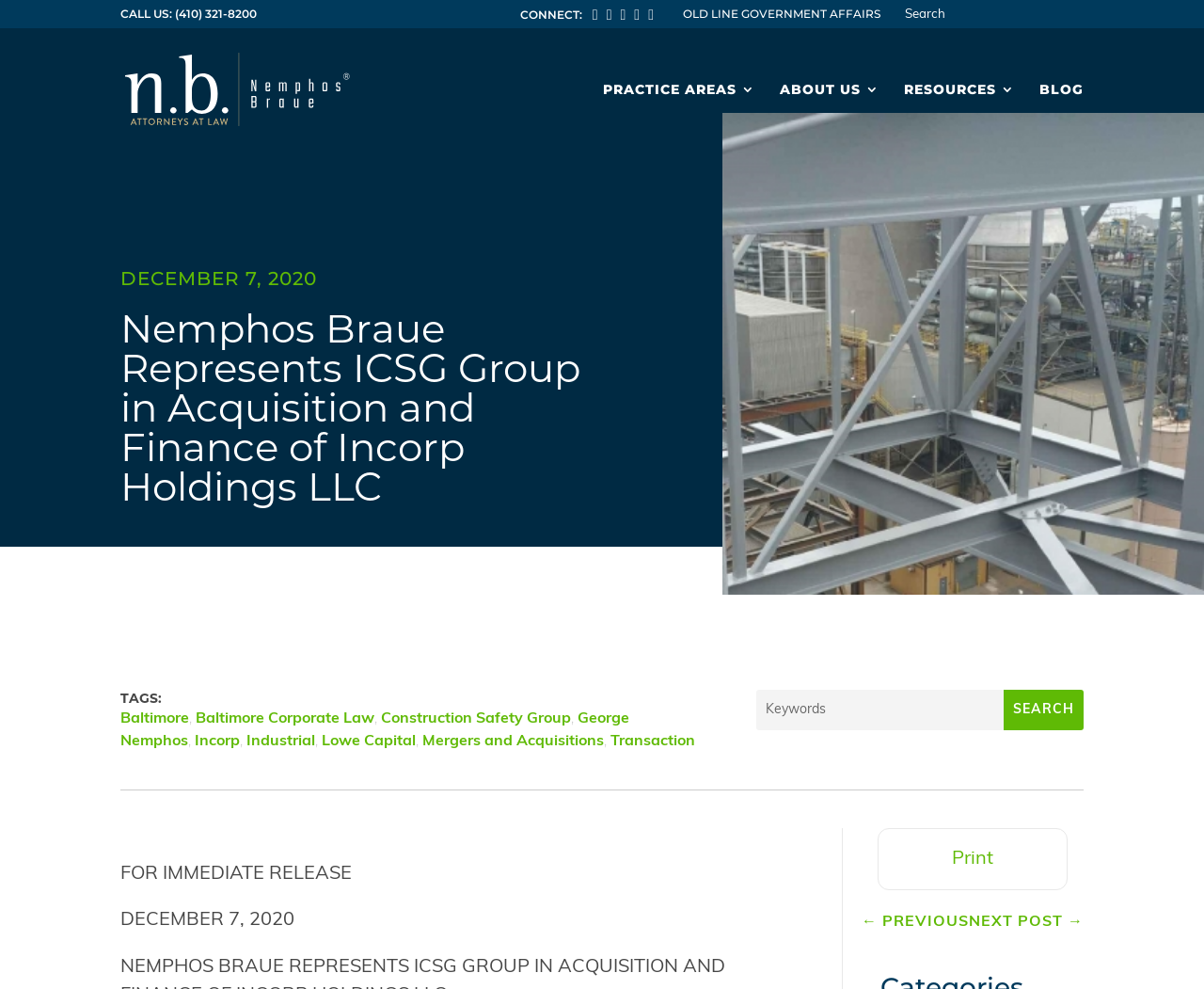Locate the coordinates of the bounding box for the clickable region that fulfills this instruction: "Call the phone number".

[0.145, 0.007, 0.213, 0.021]